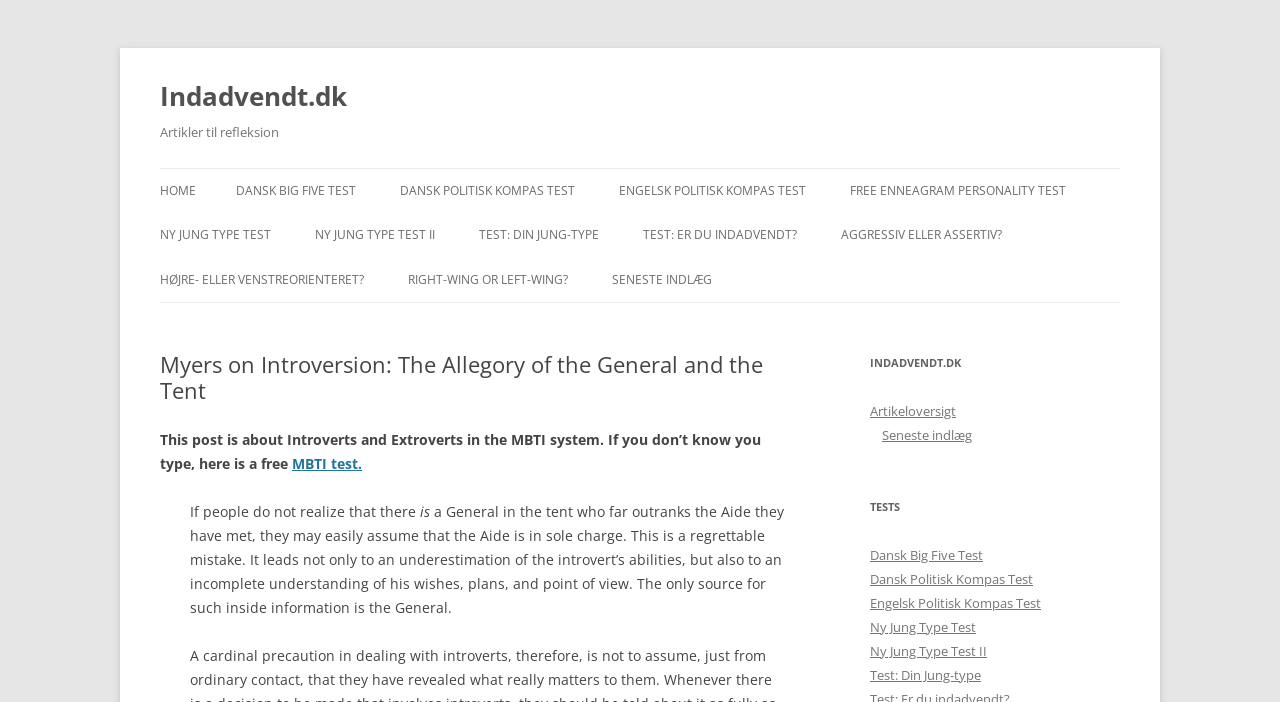Determine the bounding box coordinates for the area that needs to be clicked to fulfill this task: "Click on the 'HOME' link". The coordinates must be given as four float numbers between 0 and 1, i.e., [left, top, right, bottom].

[0.125, 0.241, 0.153, 0.304]